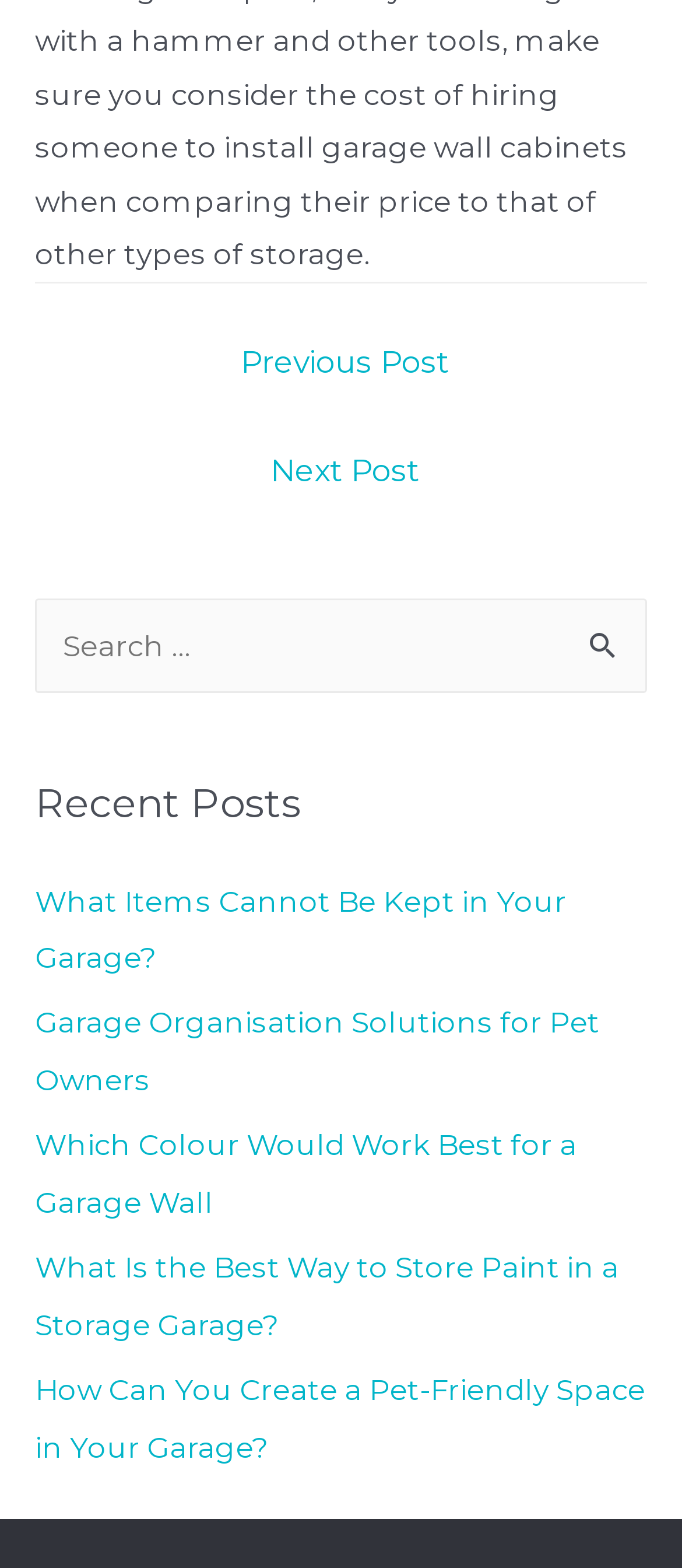What is the purpose of the search box?
Based on the image, respond with a single word or phrase.

To search for posts